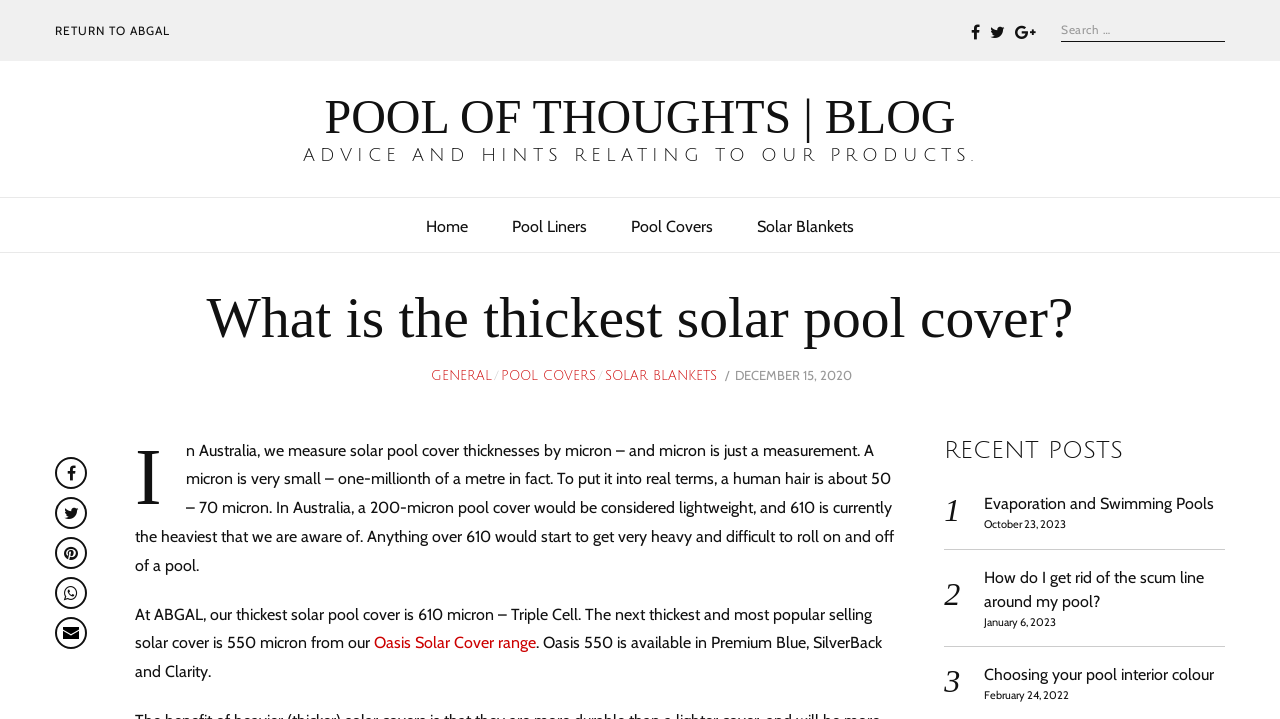Detail the features and information presented on the webpage.

The webpage is about a blog post titled "What is the thickest solar pool cover?" from "Pool of Thoughts | Blog". At the top left, there is a link to "RETURN TO ABGAL" and three social media icons (Facebook, Twitter, and Pinterest) aligned horizontally. On the top right, there is a search bar with a searchbox and a magnifying glass icon.

Below the search bar, there is a horizontal menu with links to "Home", "Pool Liners", "Pool Covers", and "Solar Blankets". Underneath the menu, there is a heading that repeats the title of the blog post.

The main content of the blog post starts with a brief introduction to the measurement of solar pool cover thickness in microns. The text explains that a human hair is about 50-70 microns and that a 200-micron pool cover would be considered lightweight, while 610 is currently the heaviest available.

The blog post then discusses the thickest solar pool cover available at ABGAL, which is 610 micron, and mentions that the next thickest and most popular selling solar cover is 550 micron from the Oasis Solar Cover range.

On the right side of the page, there is a section titled "RECENT POSTS" with three links to other blog posts, each with a title and a date. The dates range from October 2023 to February 2022.

Throughout the page, there are several links to other pages or sections, including "GENERAL", "POOL COVERS", and "SOLAR BLANKETS", as well as social media sharing icons at the bottom left.